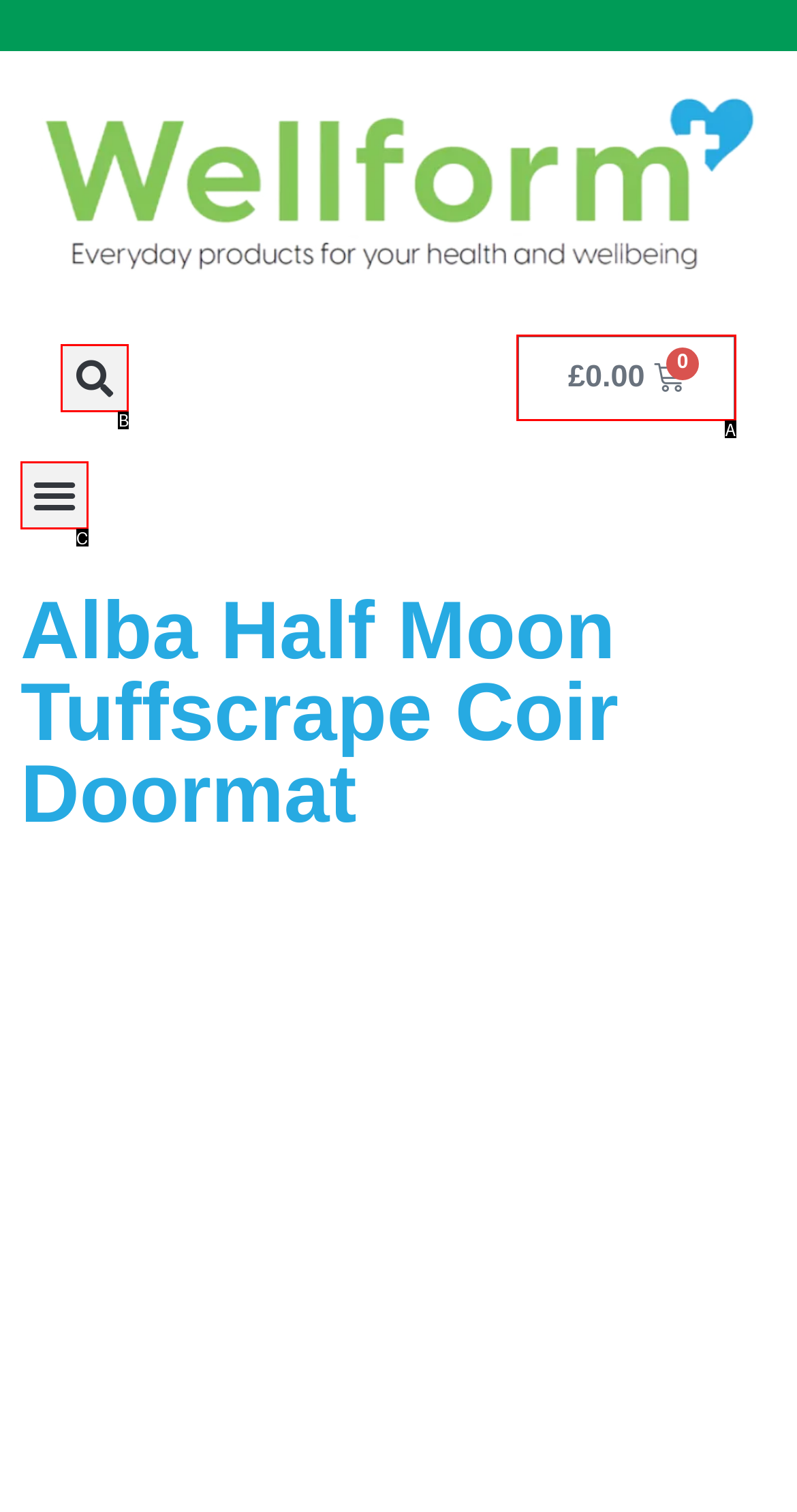Tell me the letter of the HTML element that best matches the description: Search from the provided options.

B